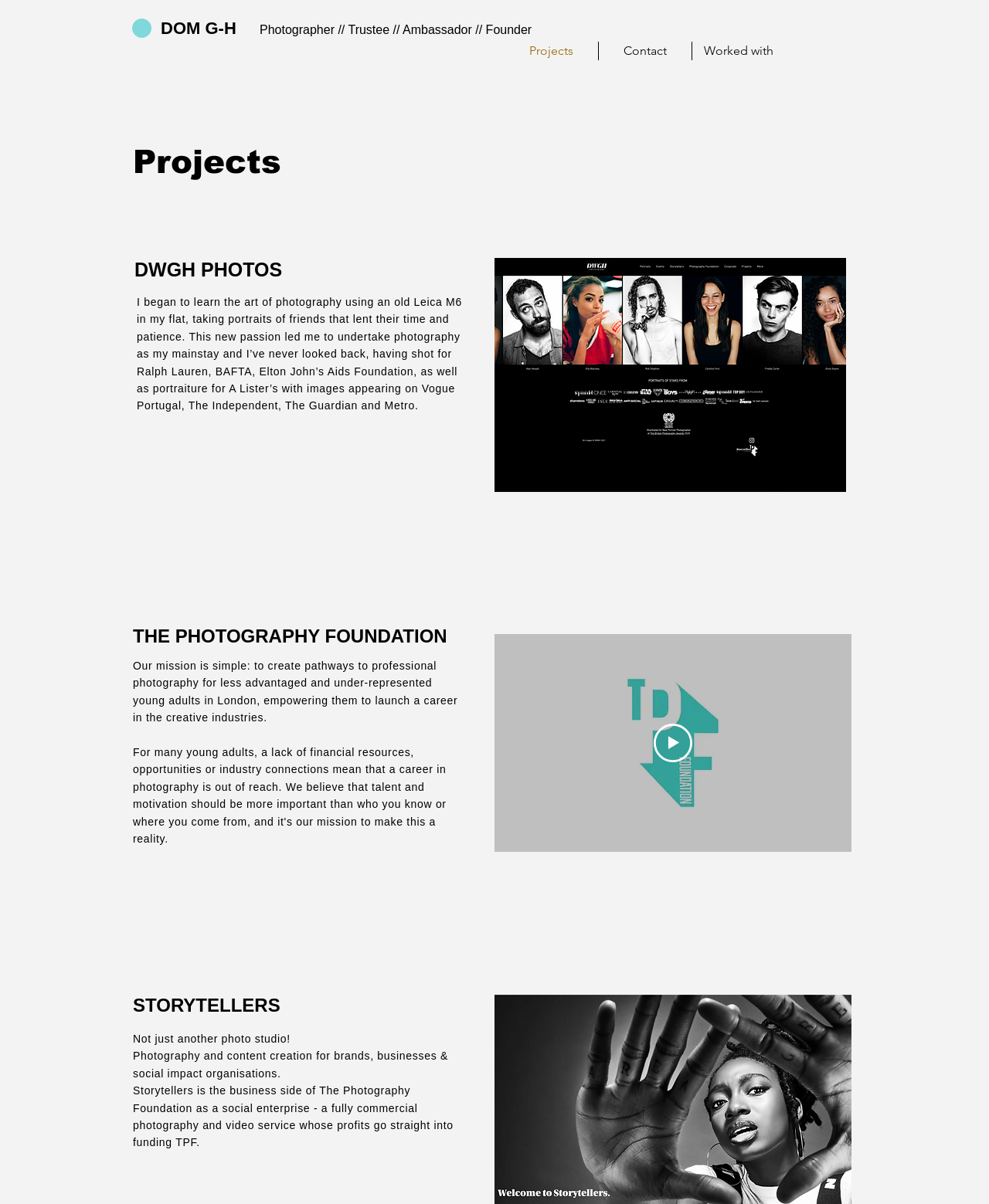Please find the bounding box coordinates of the element that you should click to achieve the following instruction: "play video". The coordinates should be presented as four float numbers between 0 and 1: [left, top, right, bottom].

[0.661, 0.601, 0.7, 0.633]